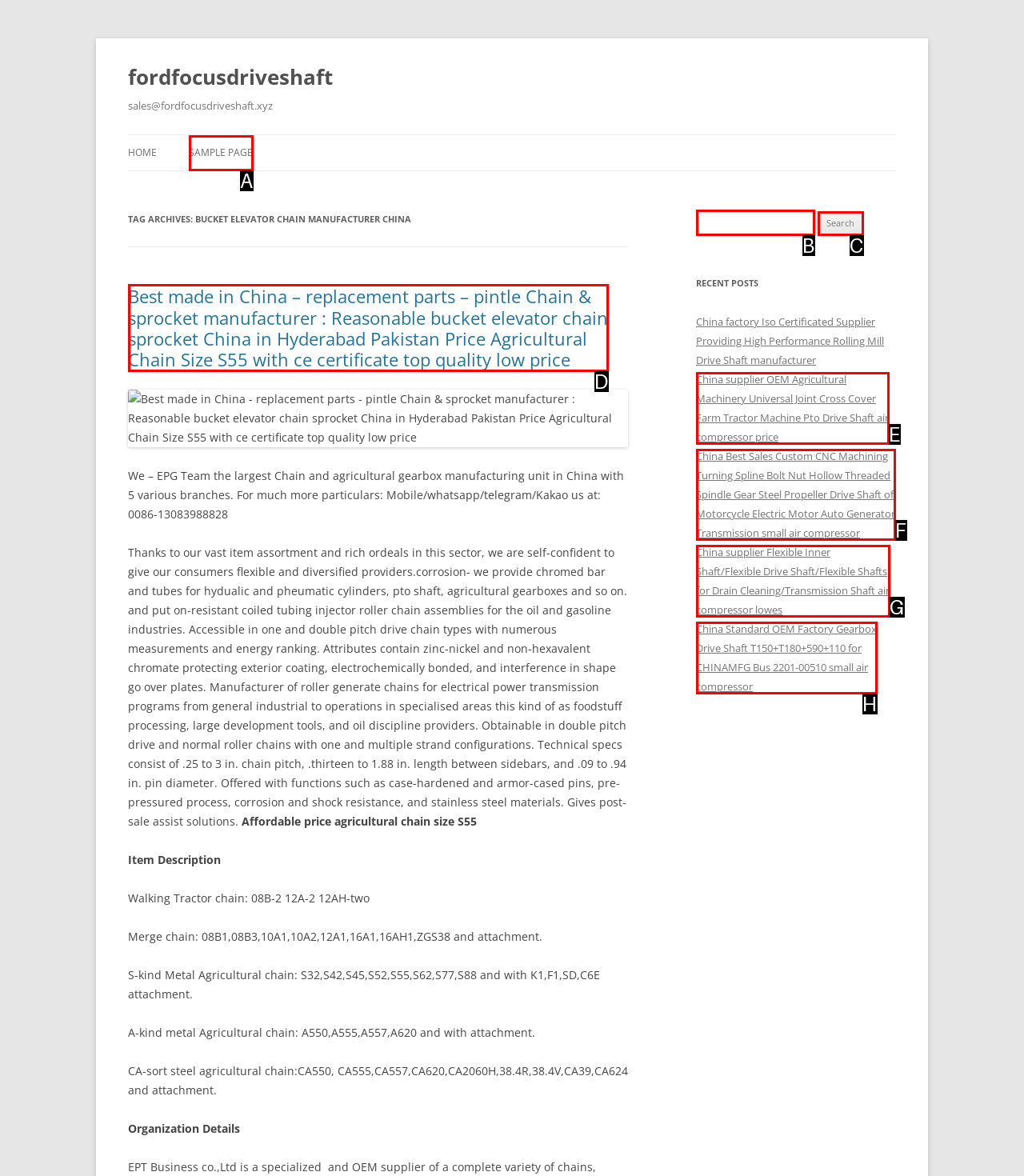Determine which option matches the element description: Sample Page
Answer using the letter of the correct option.

A